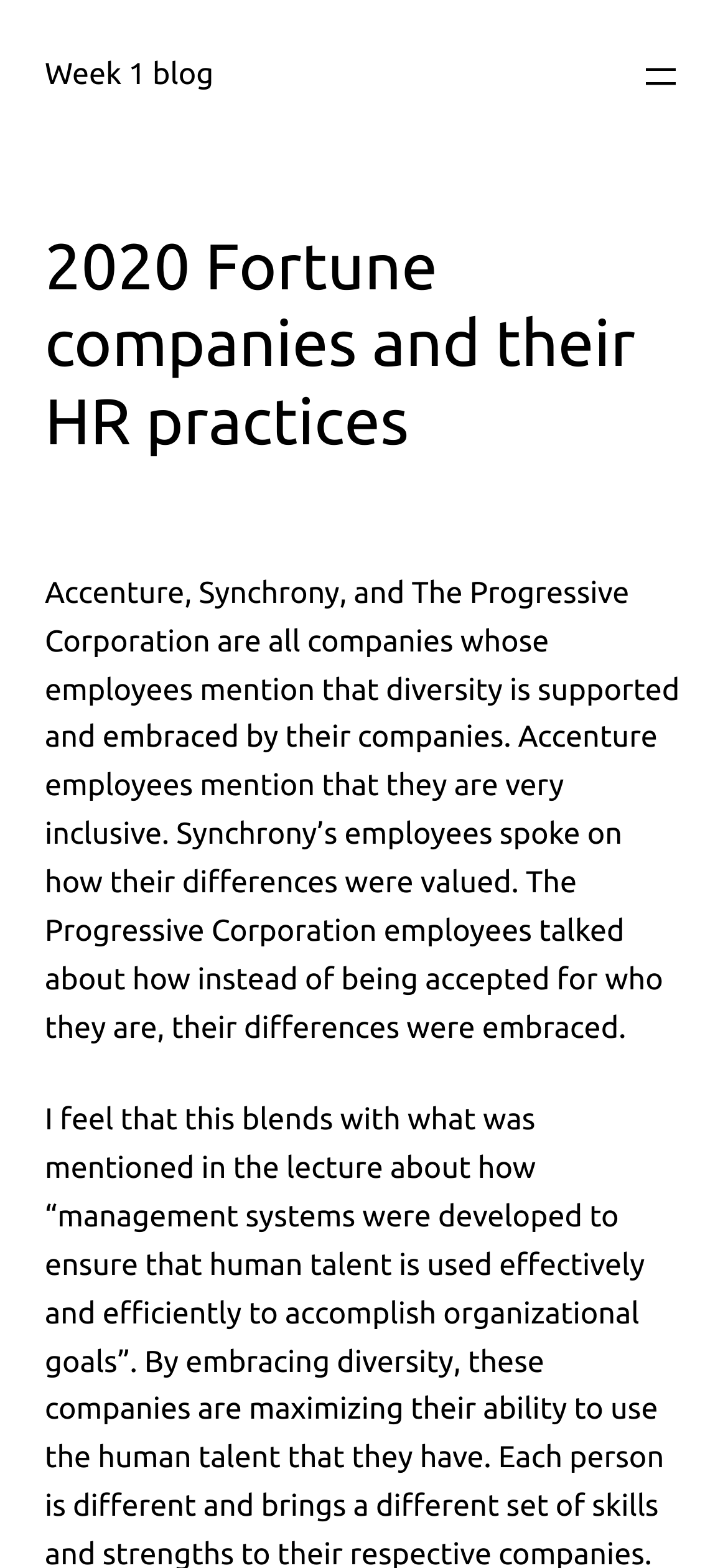Identify the bounding box coordinates for the UI element described as follows: aria-label="Open menu". Use the format (top-left x, top-left y, bottom-right x, bottom-right y) and ensure all values are floating point numbers between 0 and 1.

[0.877, 0.034, 0.938, 0.063]